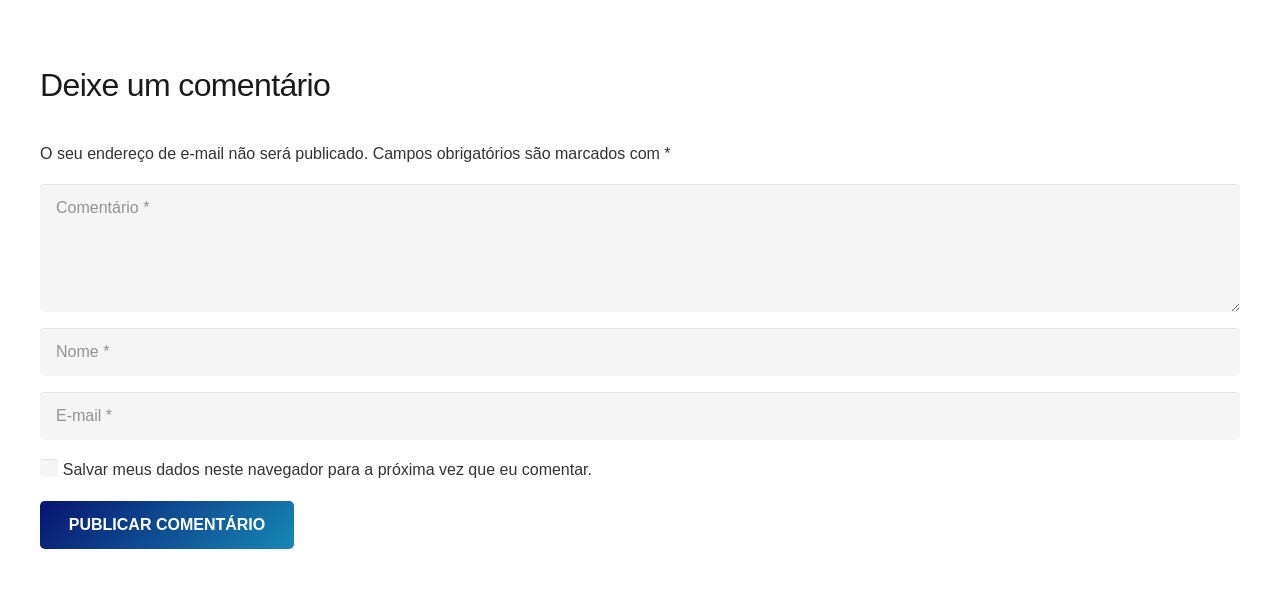What is the purpose of the checkbox?
Using the image as a reference, answer the question with a short word or phrase.

Save data for next comment